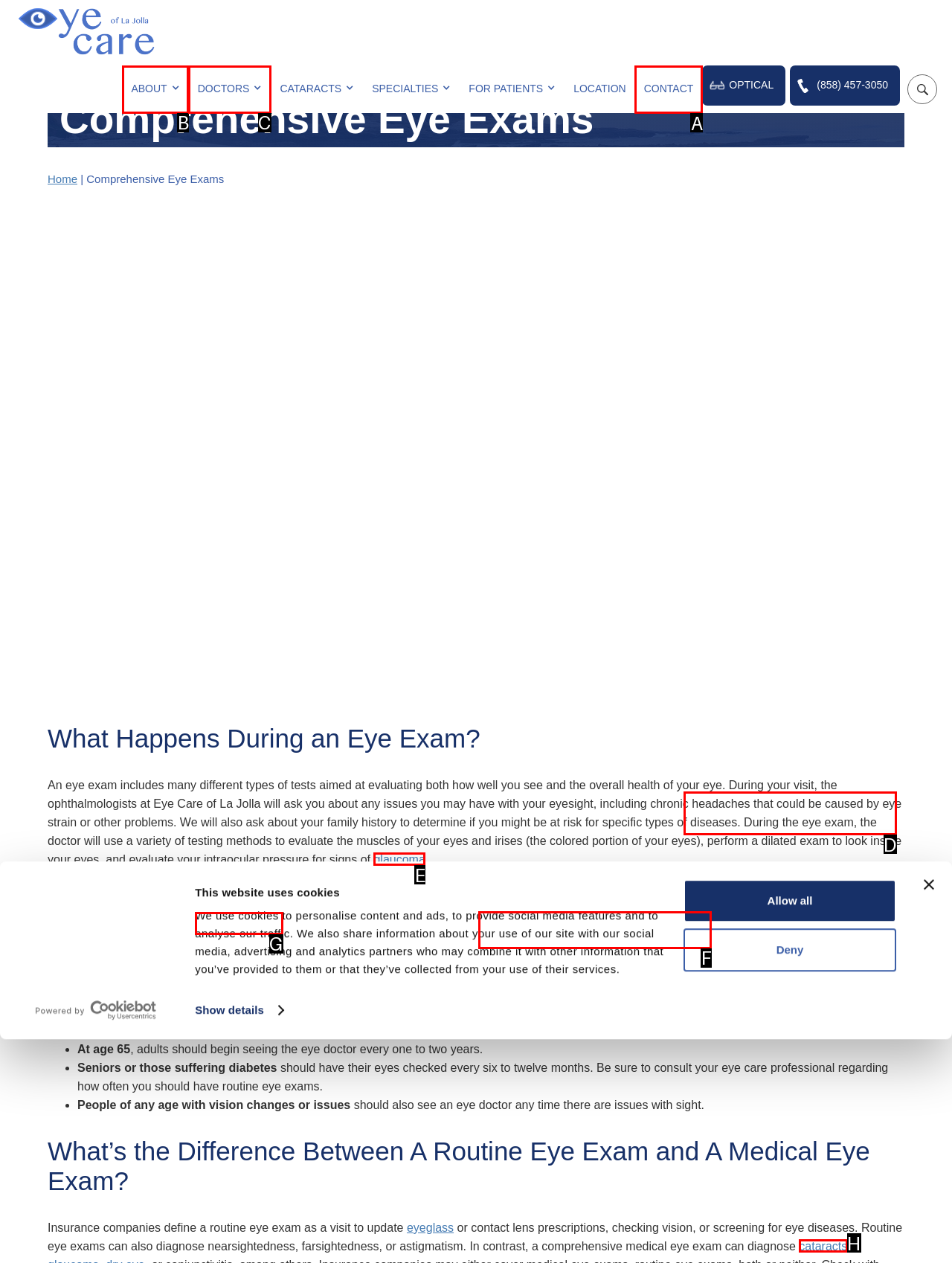Tell me which element should be clicked to achieve the following objective: Contact the doctor
Reply with the letter of the correct option from the displayed choices.

A